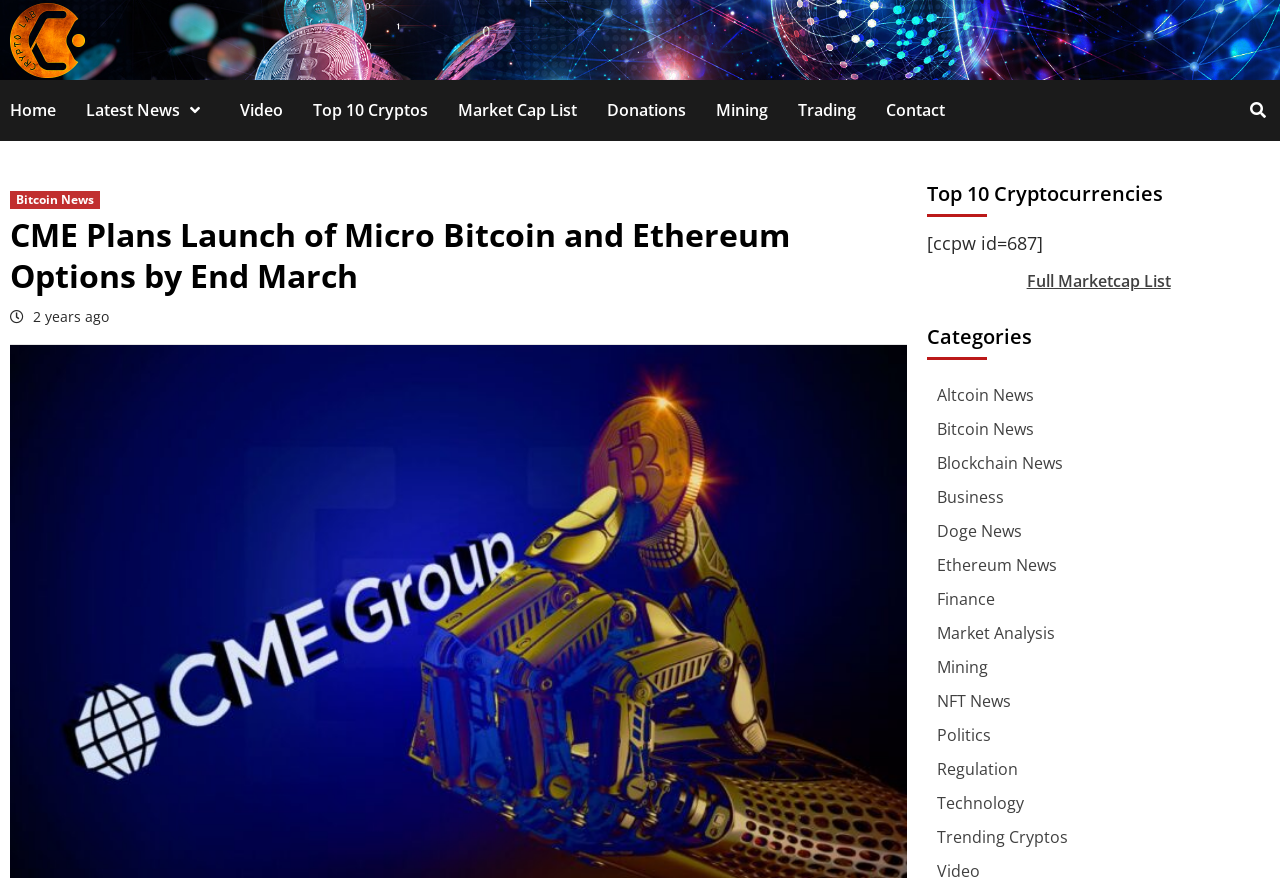With reference to the screenshot, provide a detailed response to the question below:
What is the time frame mentioned in the main article?

The time frame mentioned in the main article can be determined by looking at the heading 'CME Plans Launch of Micro Bitcoin and Ethereum Options by End March' located near the top of the webpage, which mentions that the launch is planned to occur by the end of March.